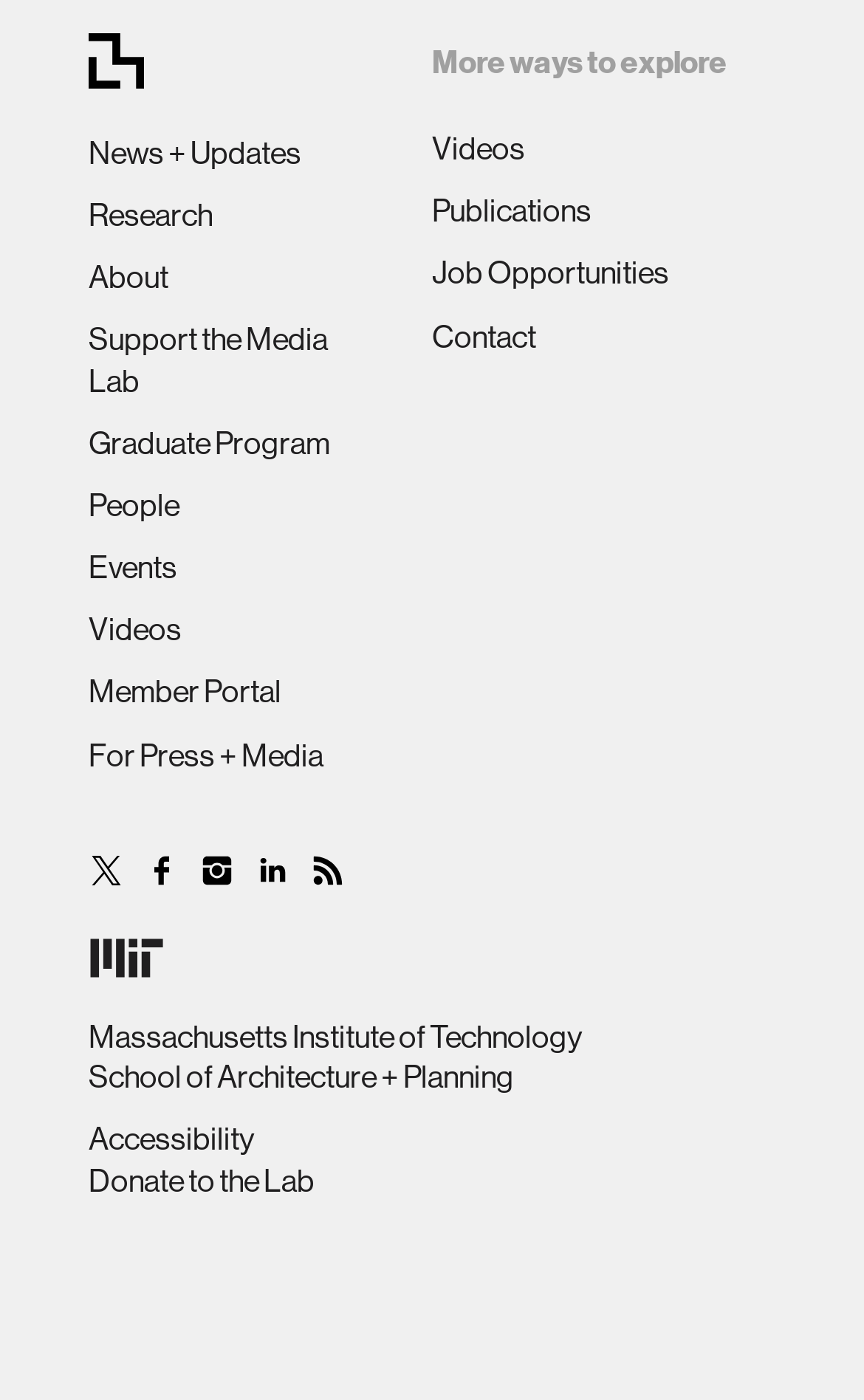Find the bounding box coordinates of the element's region that should be clicked in order to follow the given instruction: "Explore the About section". The coordinates should consist of four float numbers between 0 and 1, i.e., [left, top, right, bottom].

[0.103, 0.185, 0.195, 0.211]